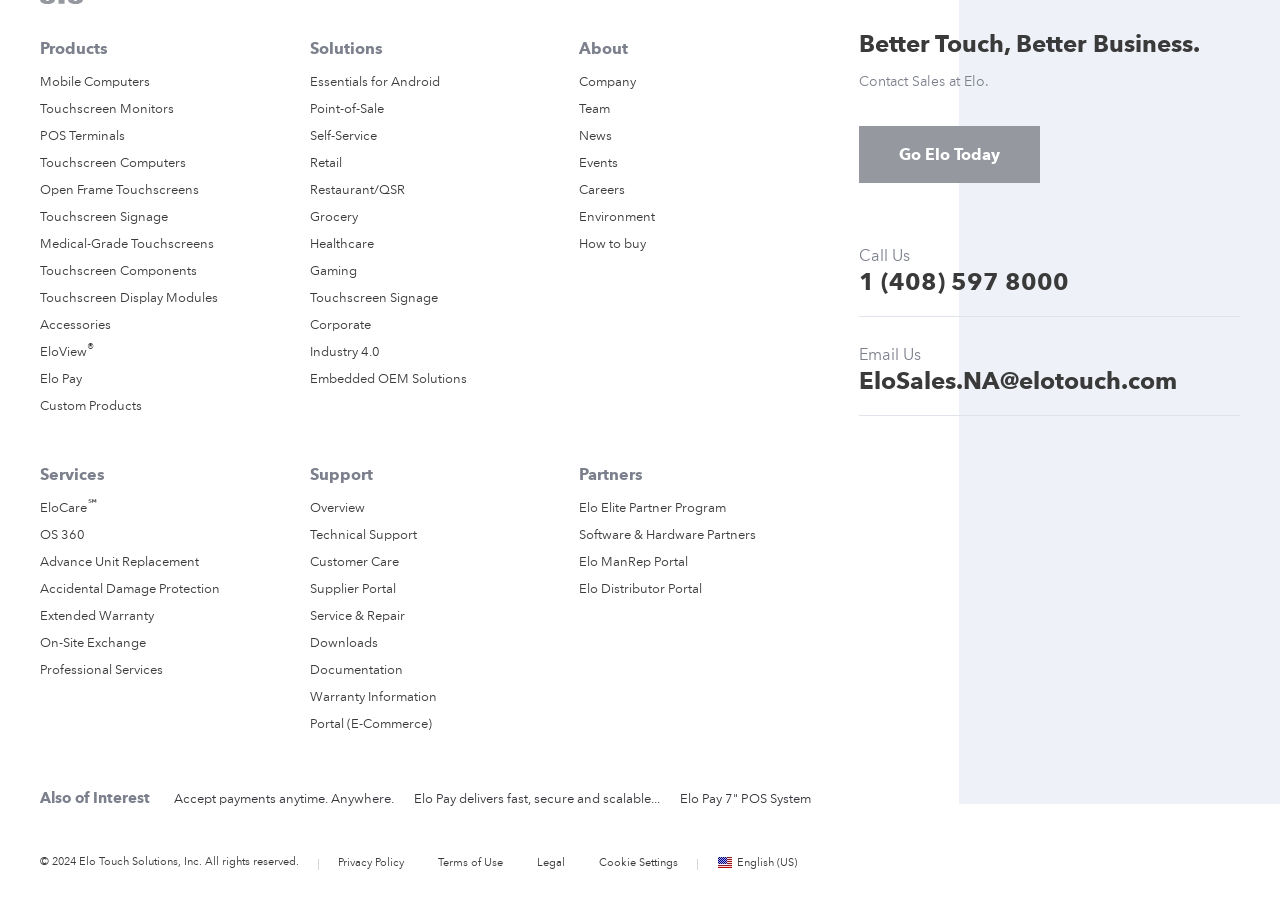Please find and report the bounding box coordinates of the element to click in order to perform the following action: "Contact Sales at Elo". The coordinates should be expressed as four float numbers between 0 and 1, in the format [left, top, right, bottom].

[0.671, 0.082, 0.773, 0.097]